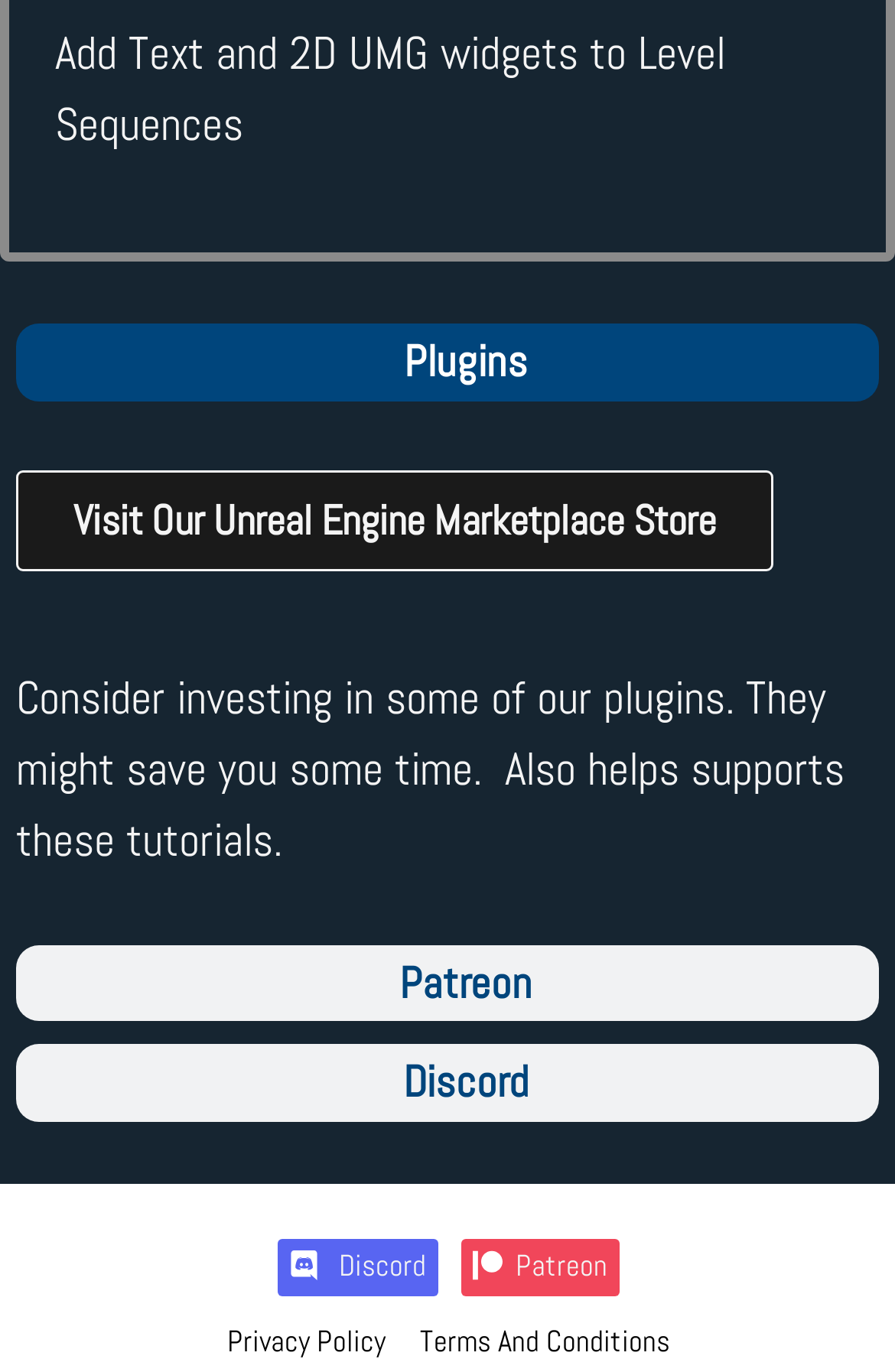Please reply to the following question with a single word or a short phrase:
What is the link at the bottom left of the webpage?

Discord